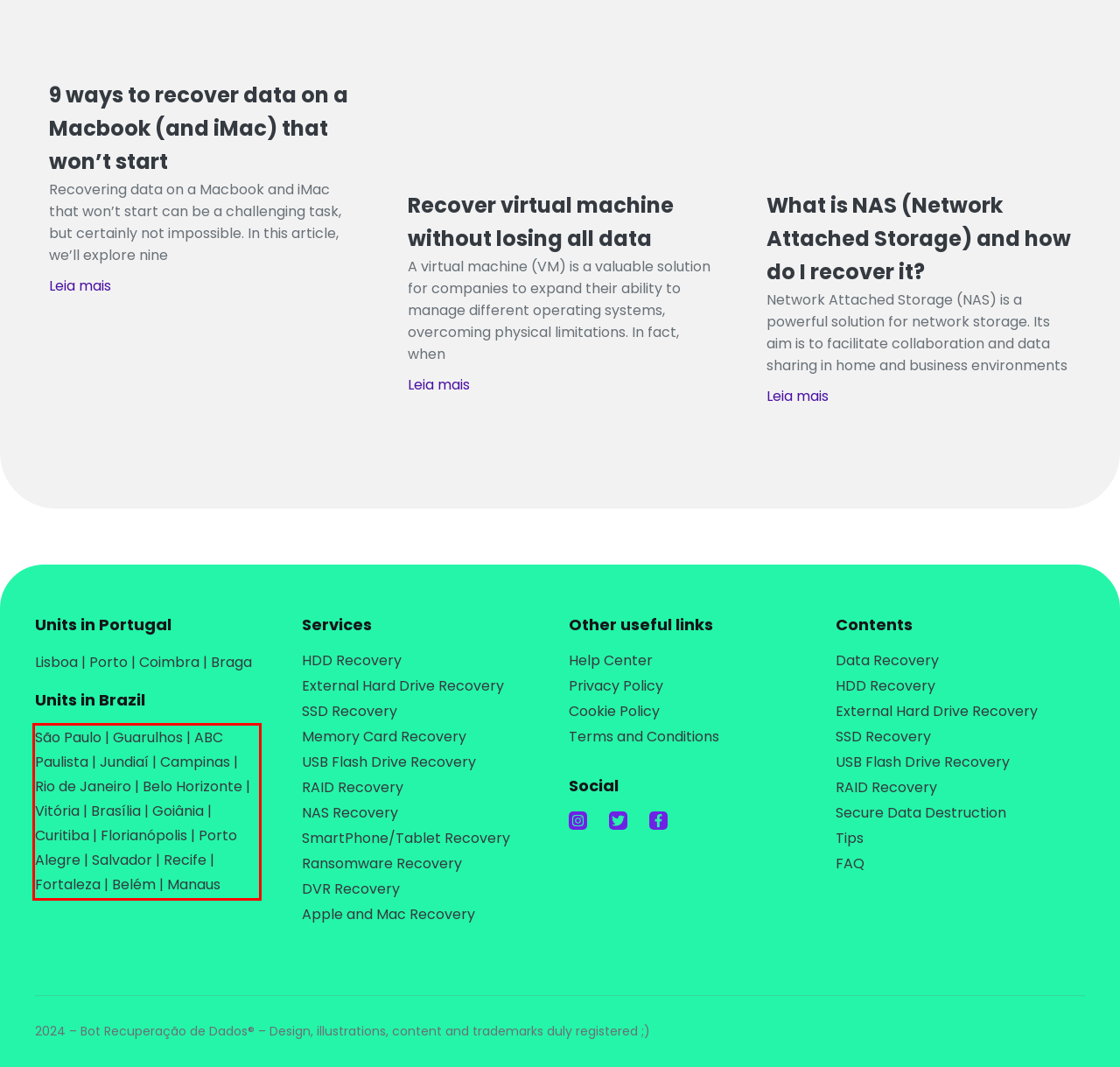You are given a webpage screenshot with a red bounding box around a UI element. Extract and generate the text inside this red bounding box.

São Paulo | Guarulhos | ABC Paulista | Jundiaí | Campinas | Rio de Janeiro | Belo Horizonte | Vitória | Brasília | Goiânia | Curitiba | Florianópolis | Porto Alegre | Salvador | Recife | Fortaleza | Belém | Manaus